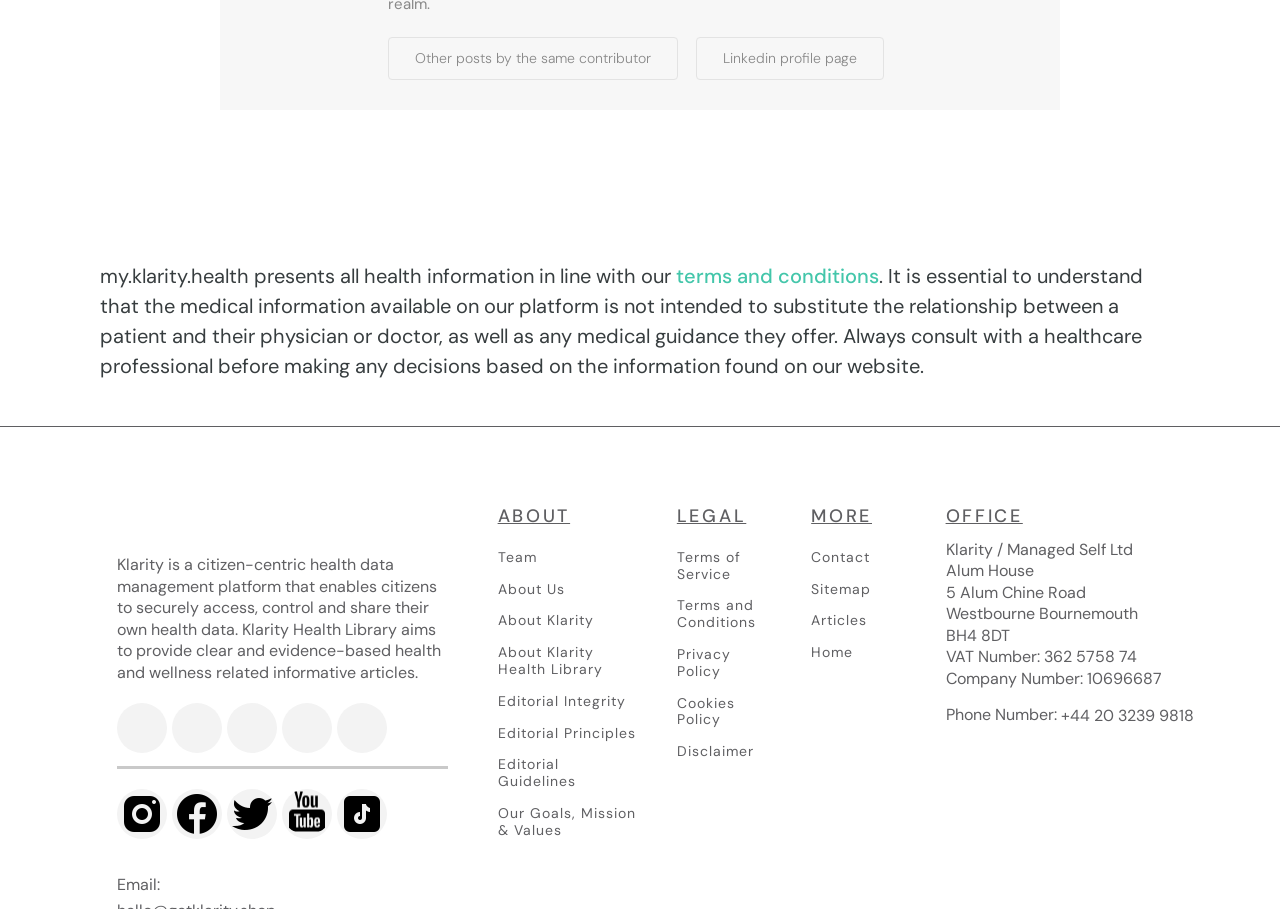What is the address of the office?
Please utilize the information in the image to give a detailed response to the question.

Based on the static text elements with the contents 'Alum House', '5 Alum Chine Road', and 'Westbourne Bournemouth BH4 8DT', it can be inferred that the address of the office is 5 Alum Chine Road, Westbourne Bournemouth BH4 8DT.